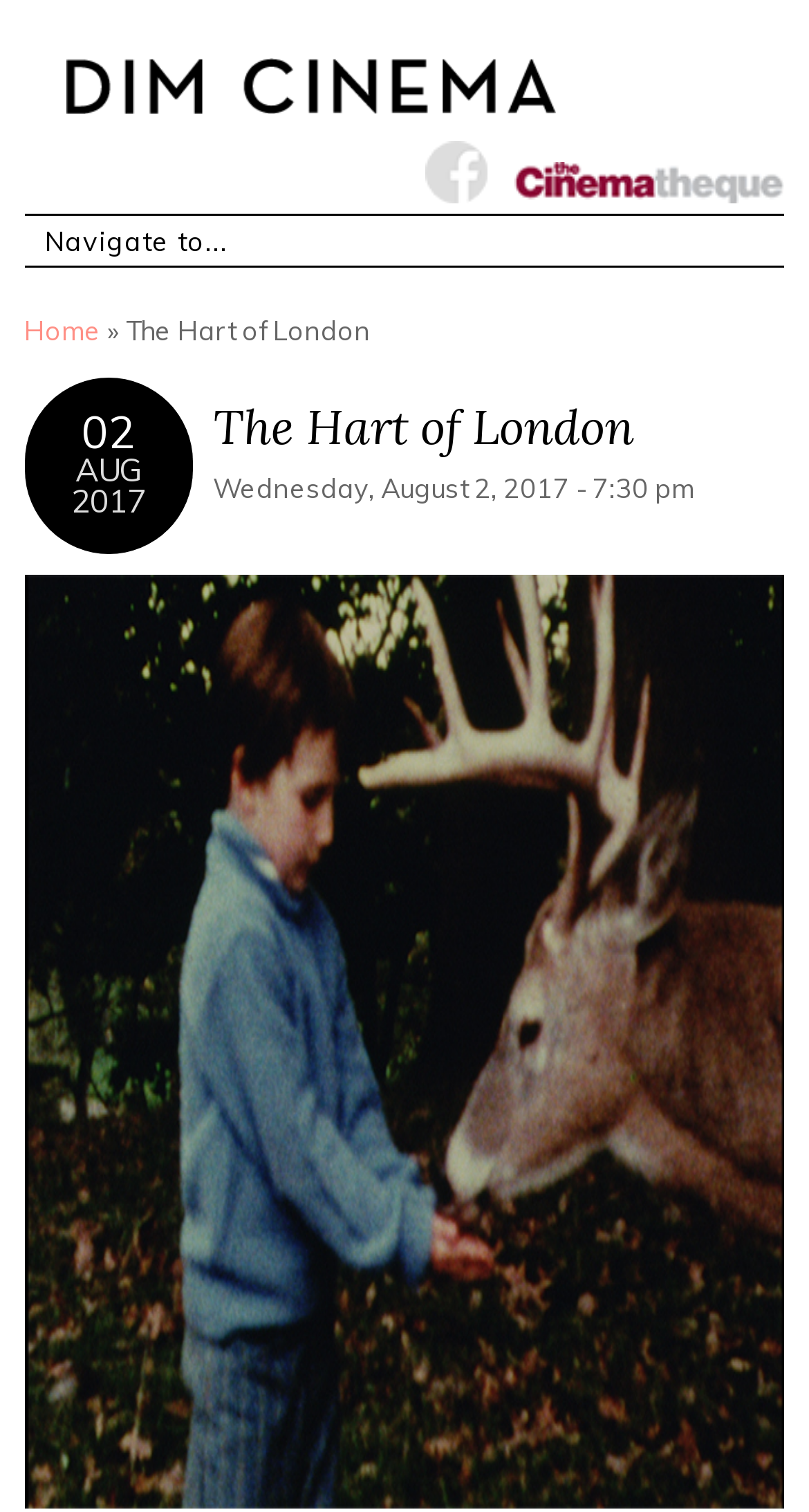Generate a comprehensive description of the webpage content.

The webpage appears to be a event page for a film screening, specifically "The Hart of London" at DIM Cinema. 

At the top left, there is a group of elements, including a heading "Home" which is also a link, accompanied by an image. 

To the right of this group, there are two separate links, each accompanied by an image. 

Below the top elements, there is a combobox with a heading "You are here" and a dropdown menu. The combobox is located at the top left, spanning about two-thirds of the width of the page. 

Within the combobox, there is a link to "Home" and a static text "» The Hart of London". 

Below the combobox, there are three static texts displaying the date "02 AUG 2017" in a vertical arrangement. 

Further down, there is a heading "The Hart of London" which is also a link, accompanied by a static text describing the event details, "Wednesday, August 2, 2017 - 7:30 pm".